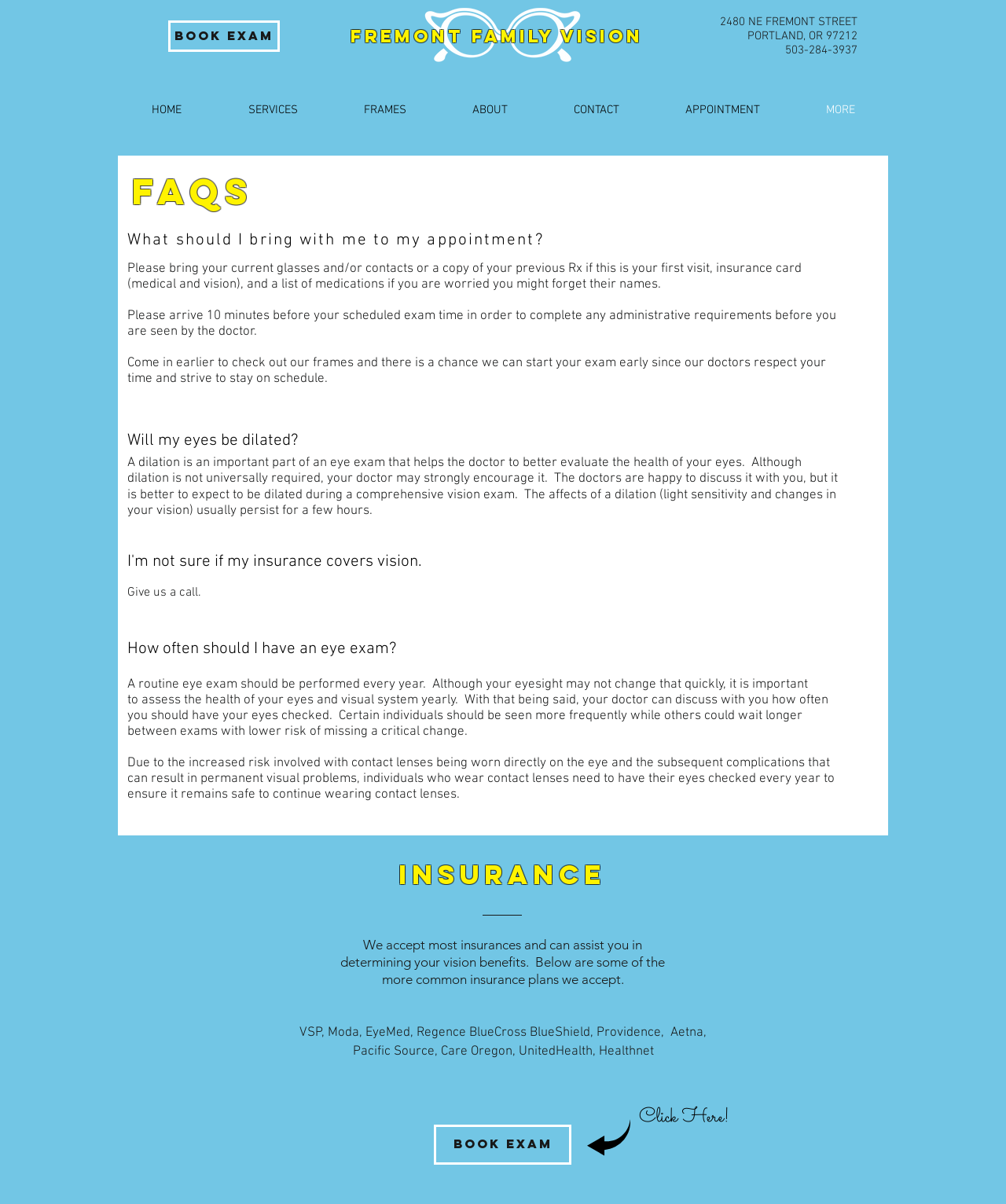Respond to the following question using a concise word or phrase: 
What is the address of Fremont Family Vision?

2480 NE FREMONT STREET, PORTLAND, OR 97212